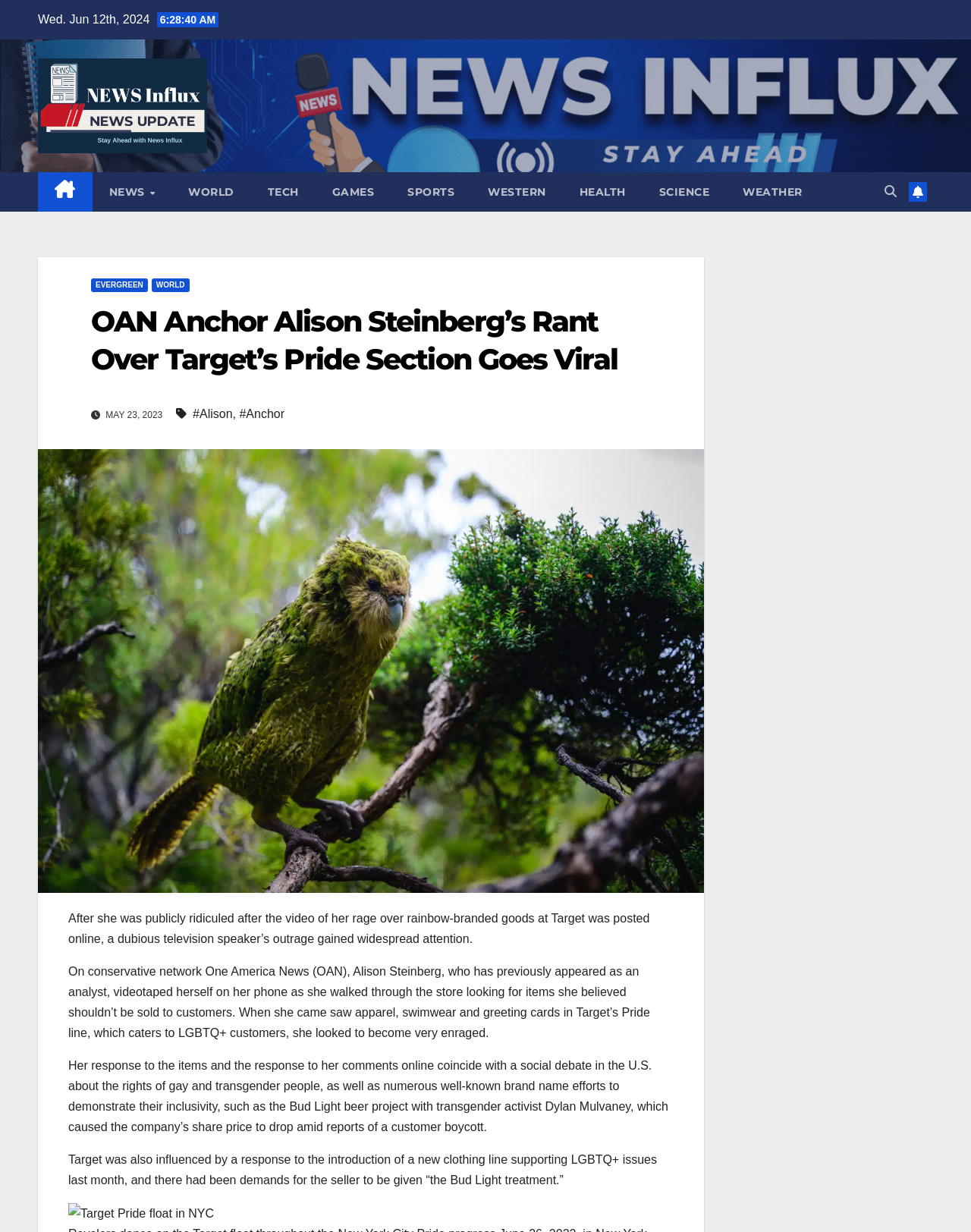Find the bounding box coordinates of the clickable element required to execute the following instruction: "Go to NEWS section". Provide the coordinates as four float numbers between 0 and 1, i.e., [left, top, right, bottom].

[0.095, 0.14, 0.177, 0.172]